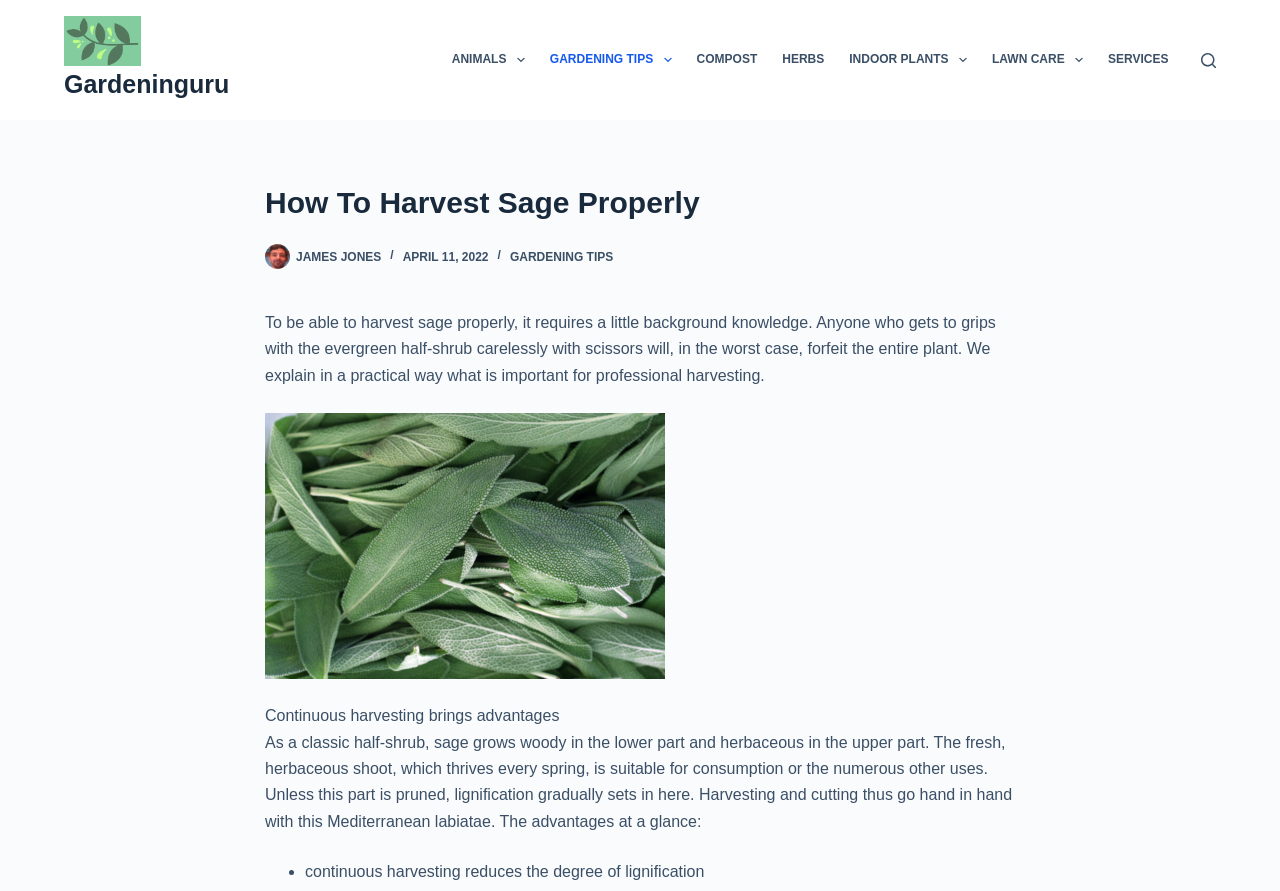What is the topic of the article?
Give a single word or phrase answer based on the content of the image.

Harvesting Sage